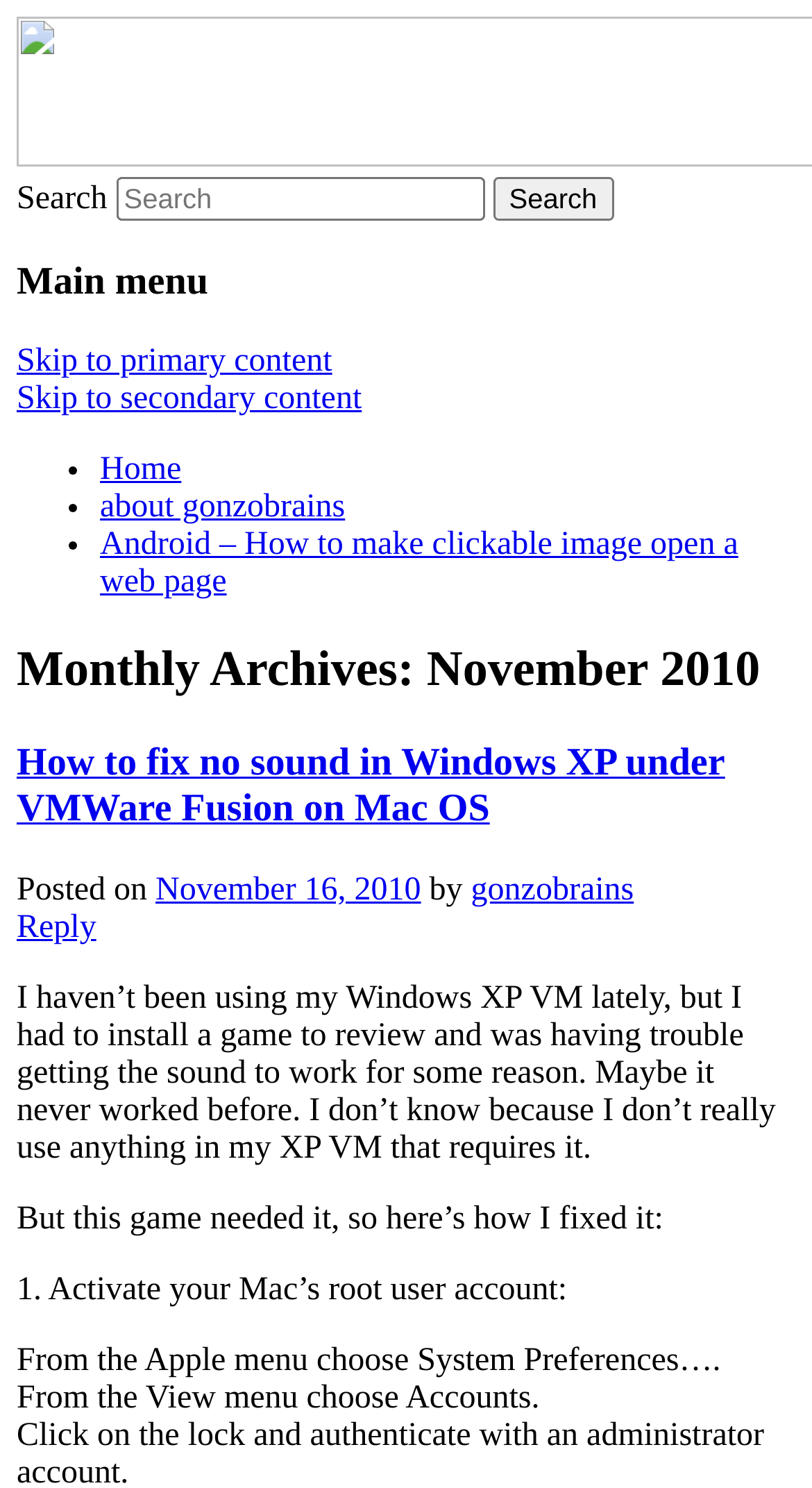What is the name of the website?
Based on the visual information, provide a detailed and comprehensive answer.

The name of the website can be found in the heading element at the top of the page, which reads 'gonzobrains.com'.